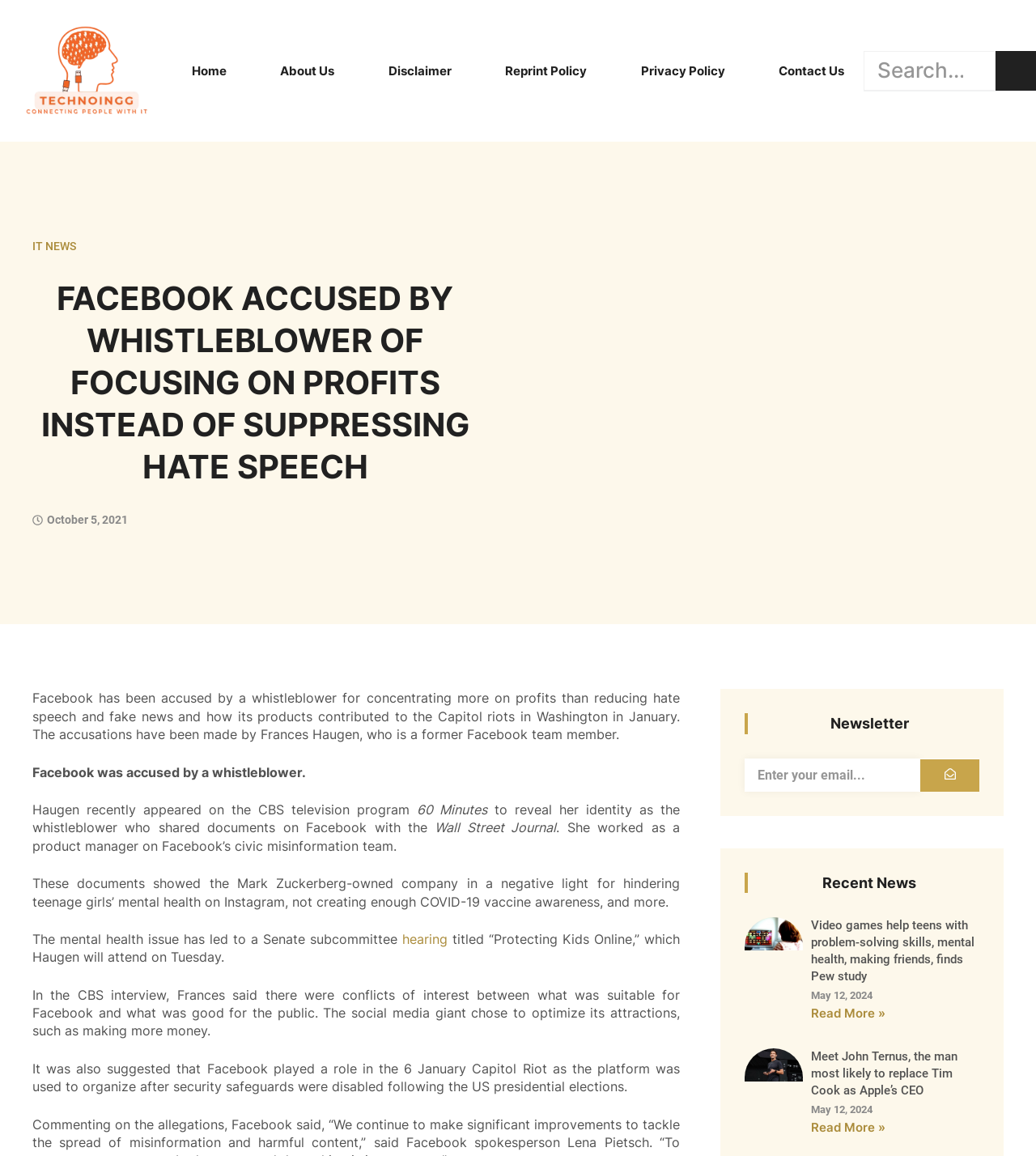Generate the text content of the main heading of the webpage.

FACEBOOK ACCUSED BY WHISTLEBLOWER OF FOCUSING ON PROFITS INSTEAD OF SUPPRESSING HATE SPEECH